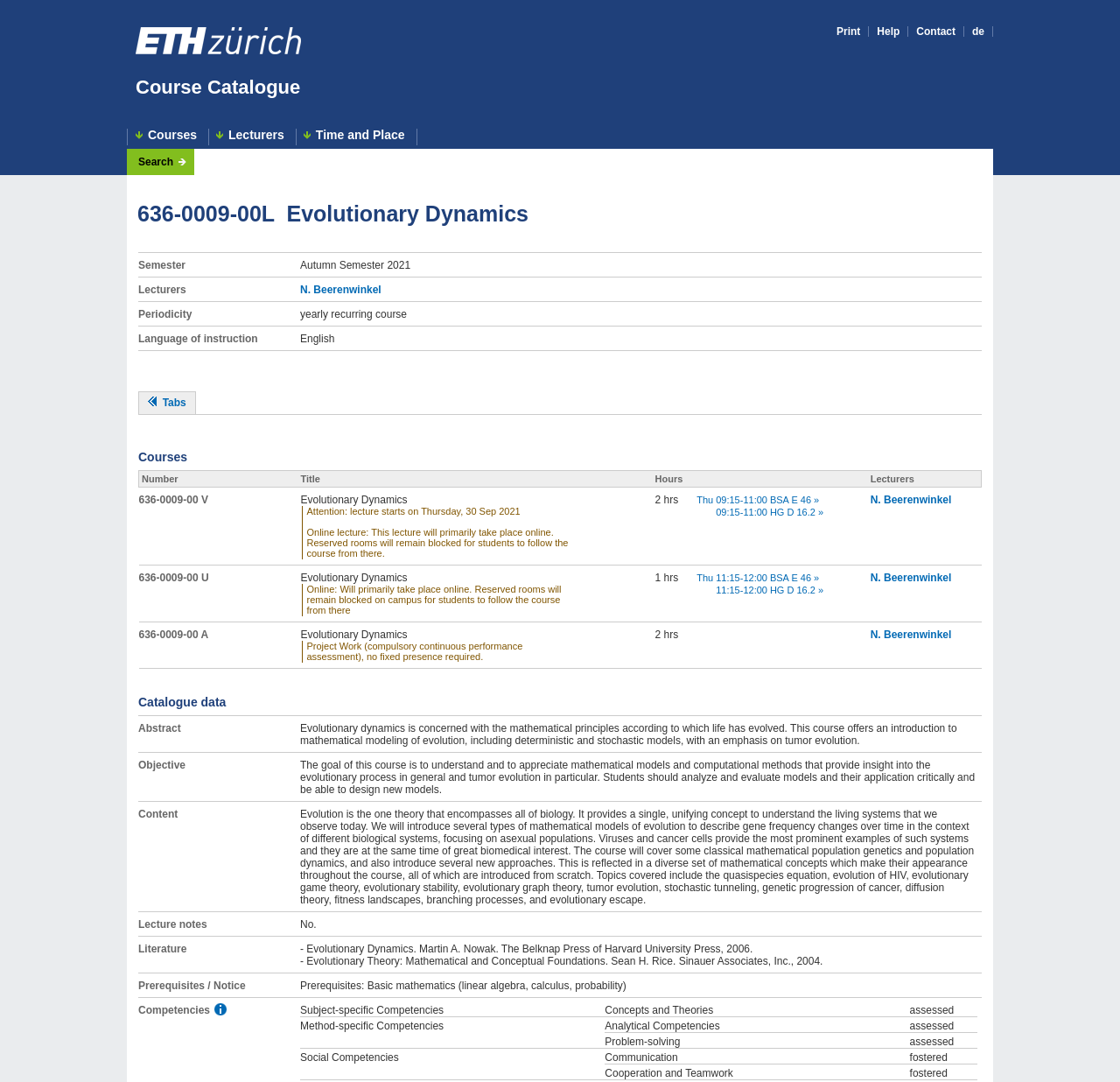Given the element description alt="ETH Homepage", predict the bounding box coordinates for the UI element in the webpage screenshot. The format should be (top-left x, top-left y, bottom-right x, bottom-right y), and the values should be between 0 and 1.

[0.121, 0.025, 0.269, 0.053]